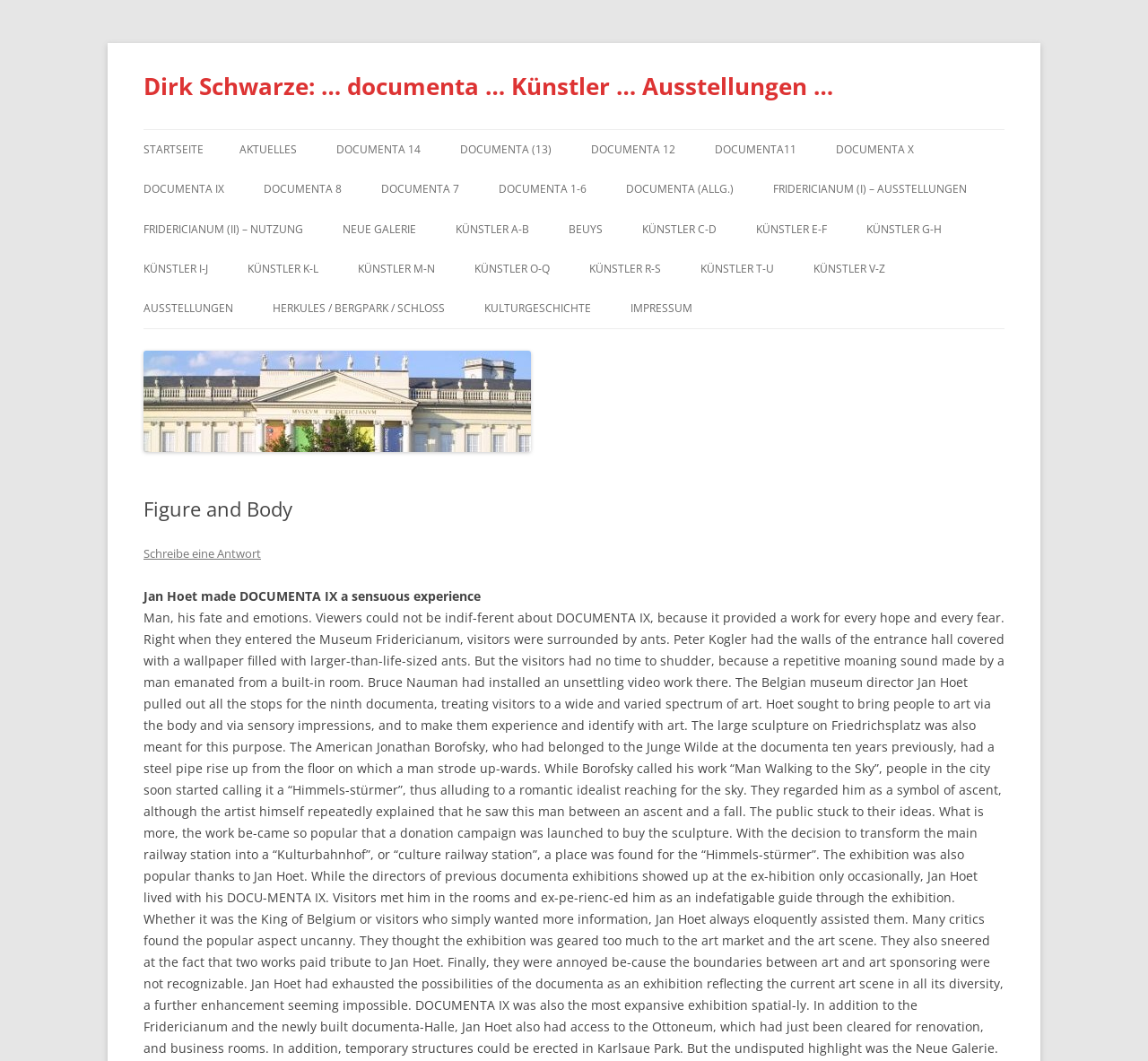Generate the main heading text from the webpage.

Dirk Schwarze: … documenta … Künstler … Ausstellungen …